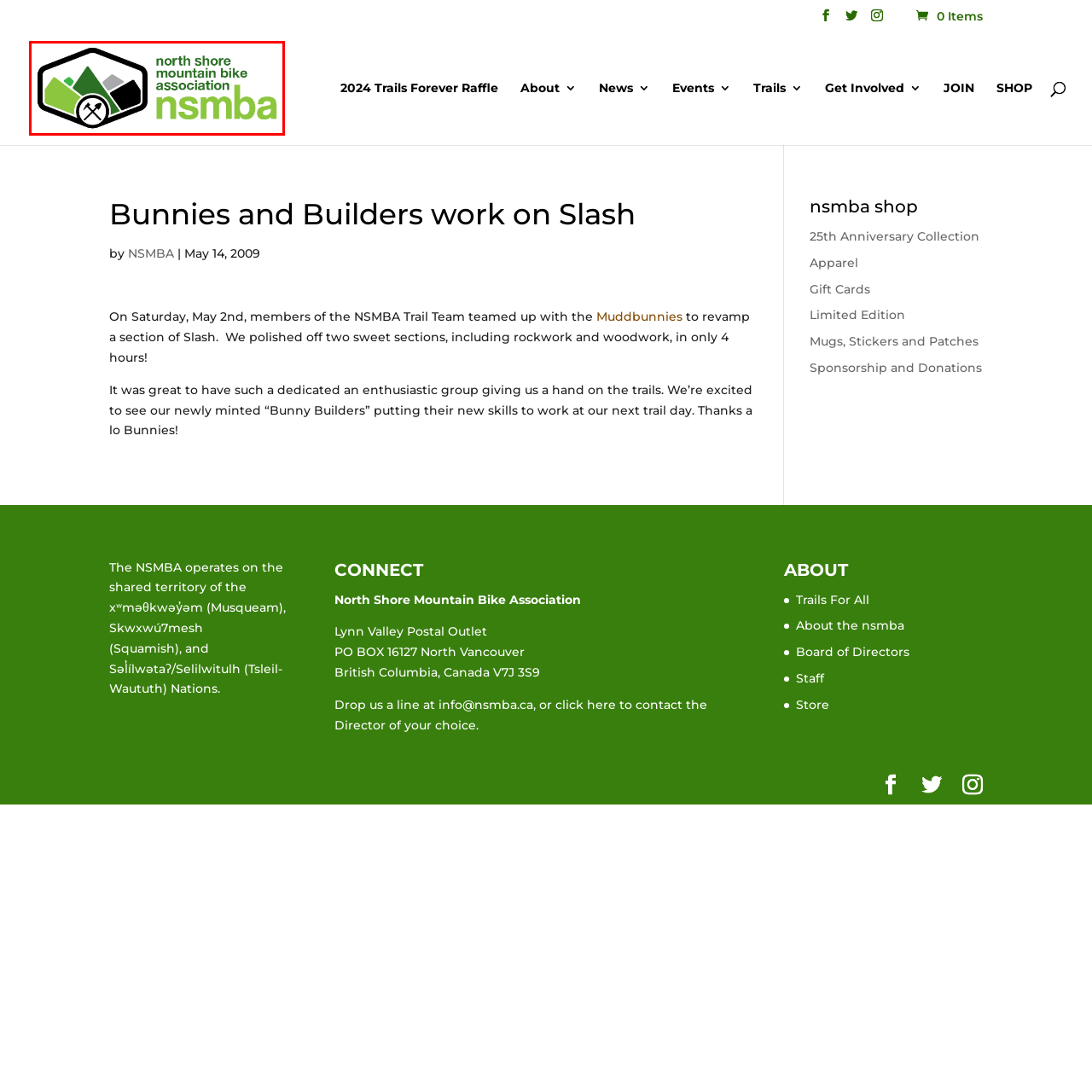Notice the image within the red frame, What is the acronym 'NSMBA' short for?
 Your response should be a single word or phrase.

North Shore Mountain Bike Association